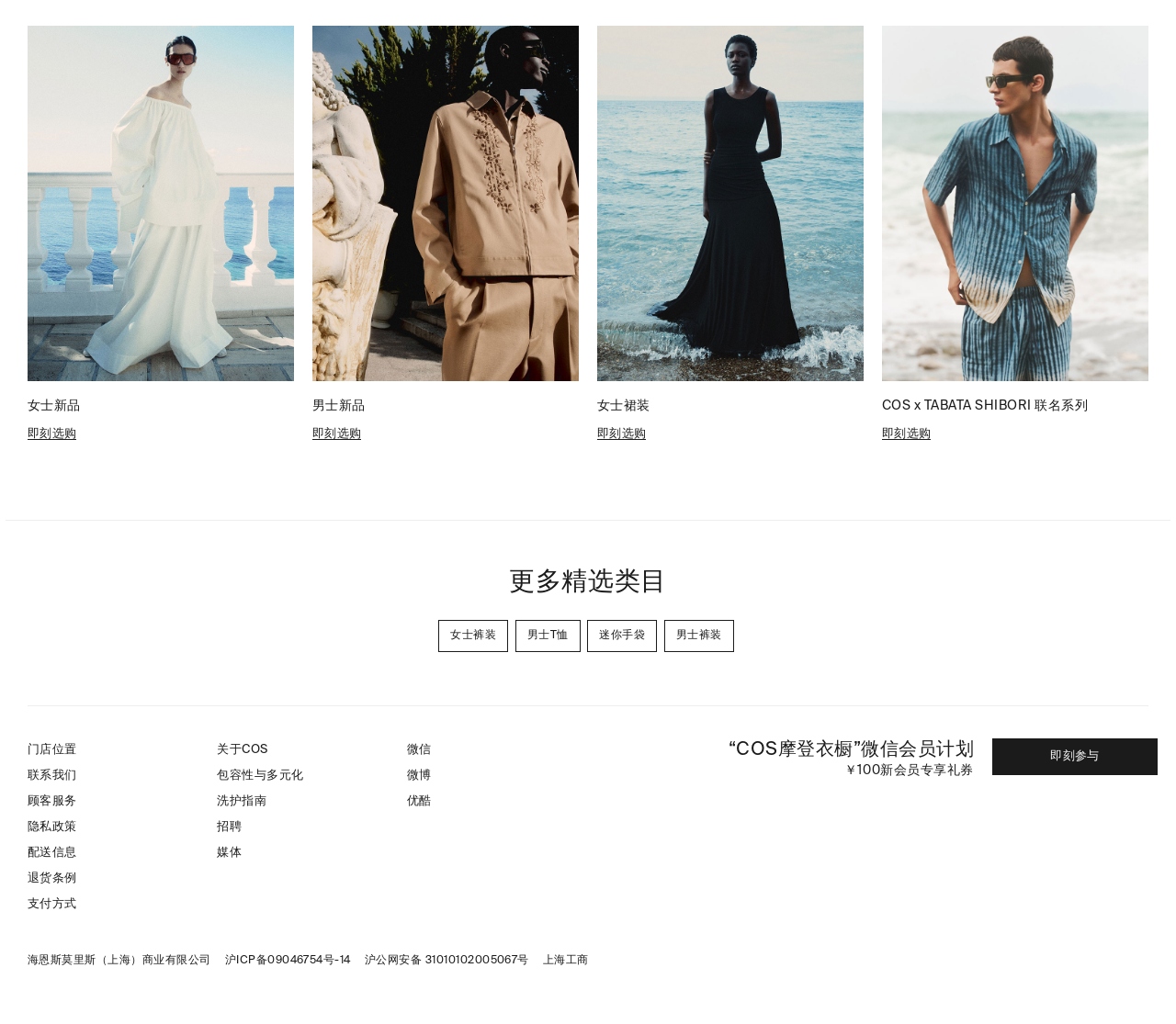Provide your answer in one word or a succinct phrase for the question: 
What is the orientation of the separator at [0.005, 0.508, 0.995, 0.508]?

horizontal